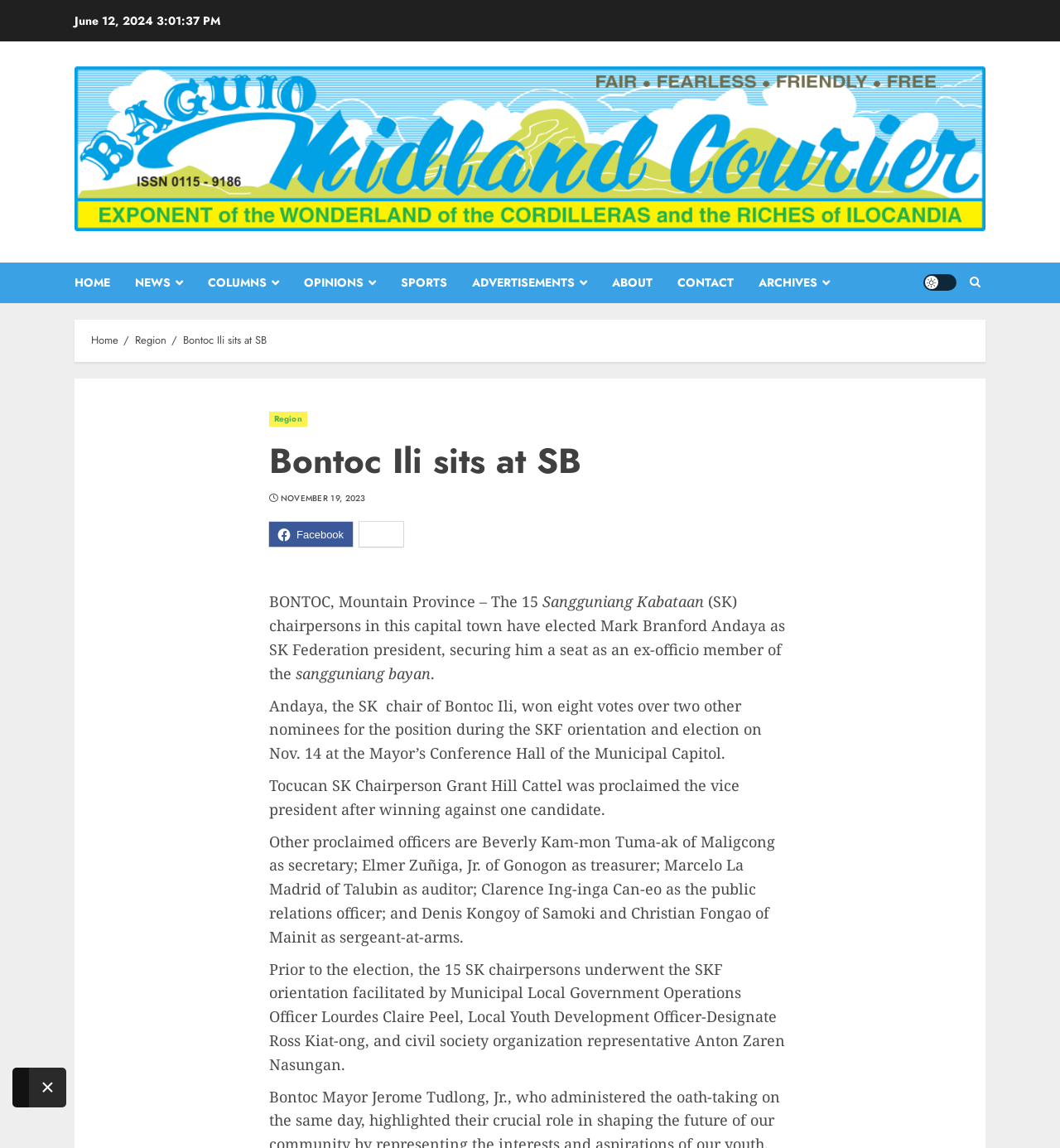Describe all visible elements and their arrangement on the webpage.

The webpage appears to be a news article from the Baguio Midland Courier, with the title "Bontoc Ili sits at SB" and a publication date of June 12, 2024. At the top of the page, there is a navigation menu with links to various sections of the website, including "HOME", "NEWS", "COLUMNS", "OPINIONS", "SPORTS", "ADVERTISEMENTS", "ABOUT", "CONTACT", and "ARCHIVES". 

Below the navigation menu, there is a breadcrumbs section that shows the current location of the article, with links to "Home", "Region", and "Bontoc Ili sits at SB". The main article is divided into several sections, with a header that includes links to "Region" and social media icons. 

The article itself is a news report about the election of Mark Branford Andaya as the SK Federation president in Bontoc, Mountain Province. The text is divided into several paragraphs, with the first paragraph describing the election process and the subsequent paragraphs providing more details about the election results and the SKF orientation. 

There are several images on the page, including the Baguio Midland Courier logo and a light/dark button. Additionally, there is a button at the bottom of the page labeled "snackbar-close" with a "×" symbol.